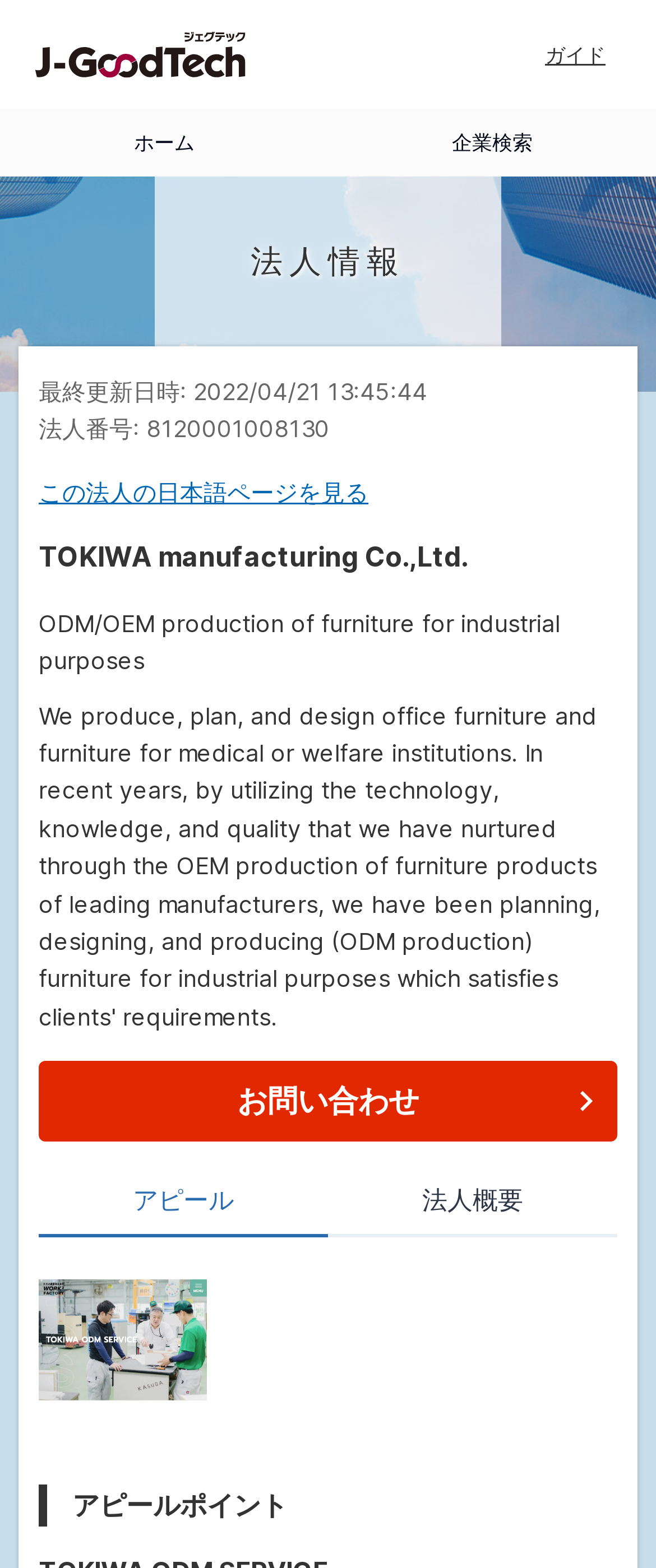Determine the bounding box of the UI element mentioned here: "ガイド". The coordinates must be in the format [left, top, right, bottom] with values ranging from 0 to 1.

[0.831, 0.027, 0.923, 0.043]